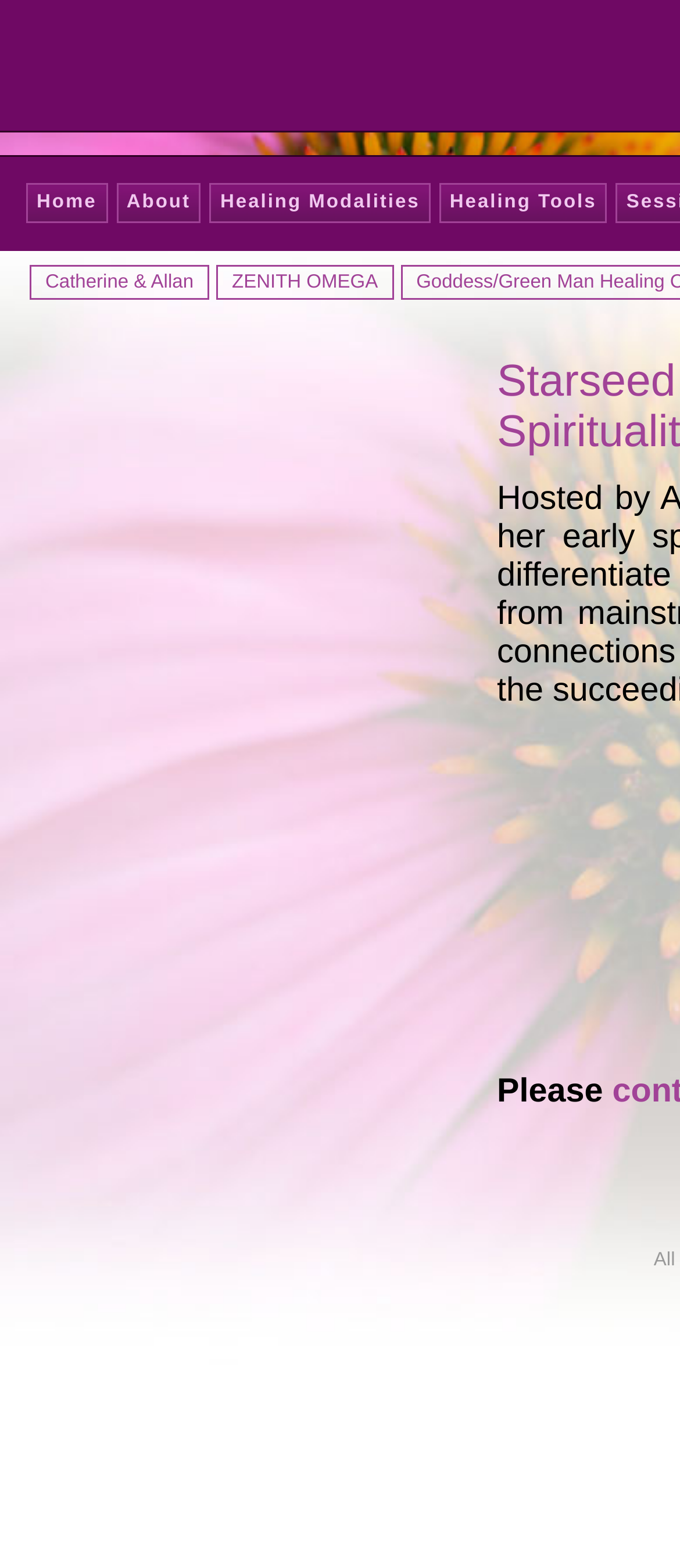Please provide the bounding box coordinates for the UI element as described: "Conciliation". The coordinates must be four floats between 0 and 1, represented as [left, top, right, bottom].

None